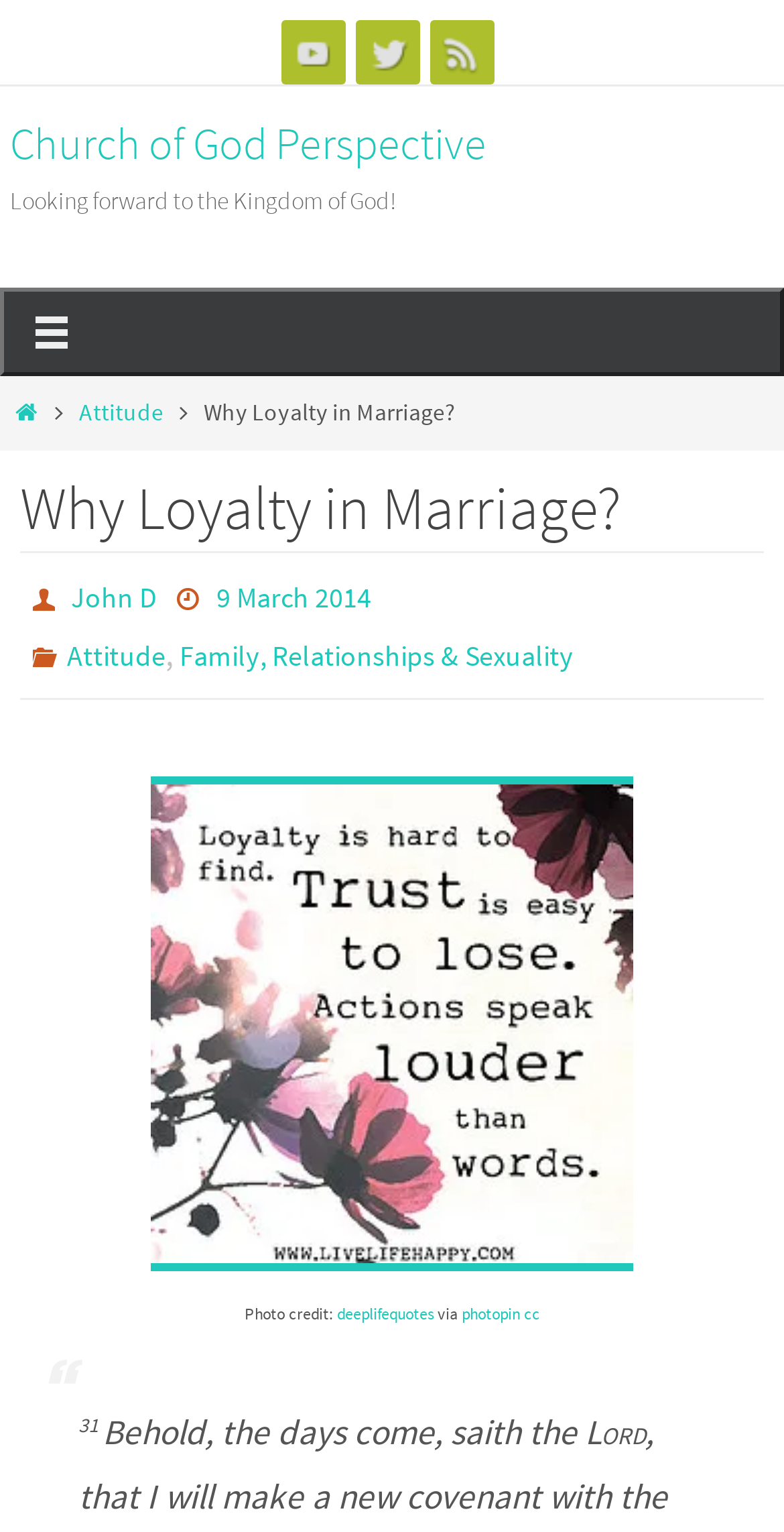What is the date of the article?
Using the visual information, respond with a single word or phrase.

9 March 2014